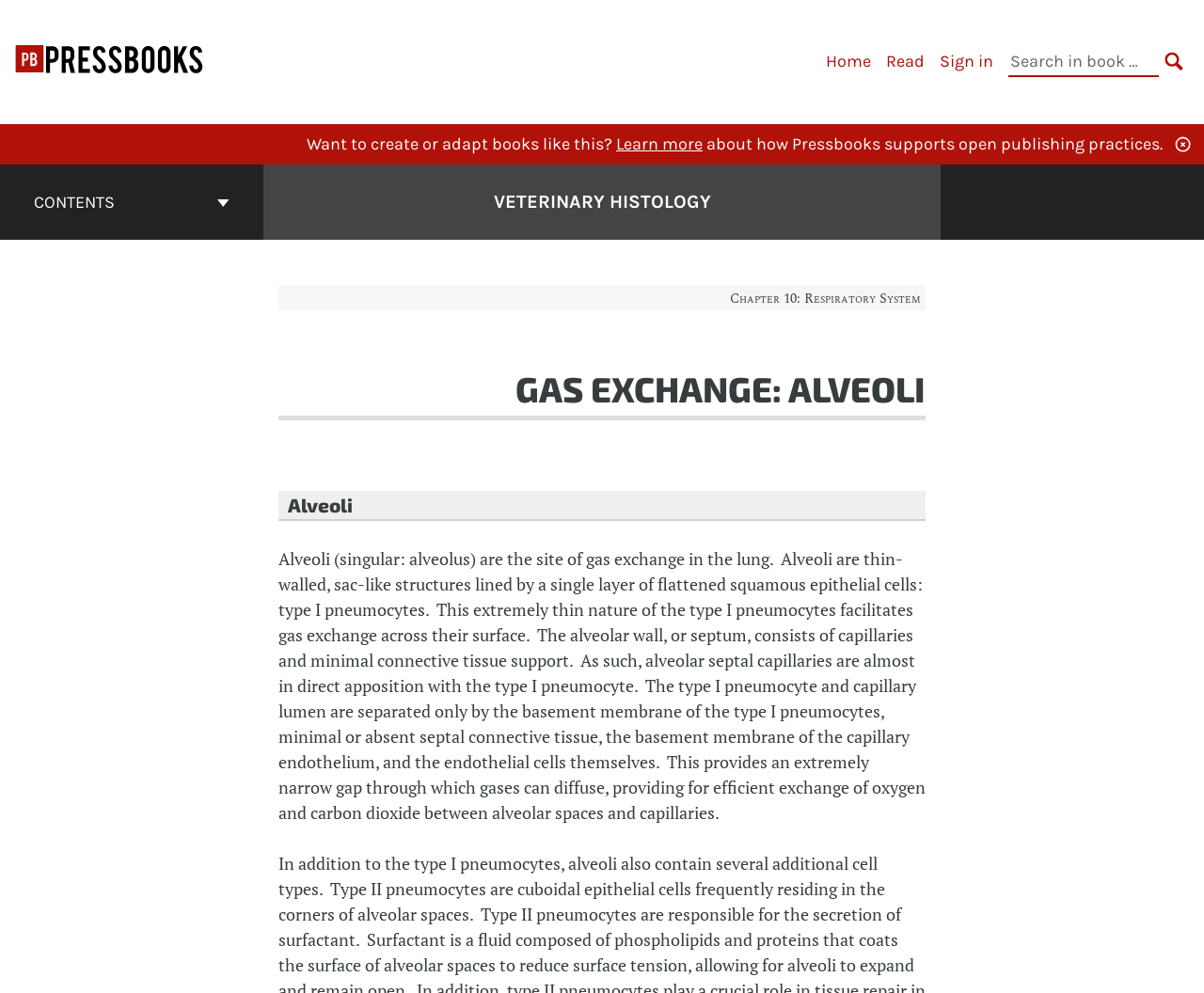Provide a one-word or short-phrase answer to the question:
What is the chapter number of the current section?

Chapter 10